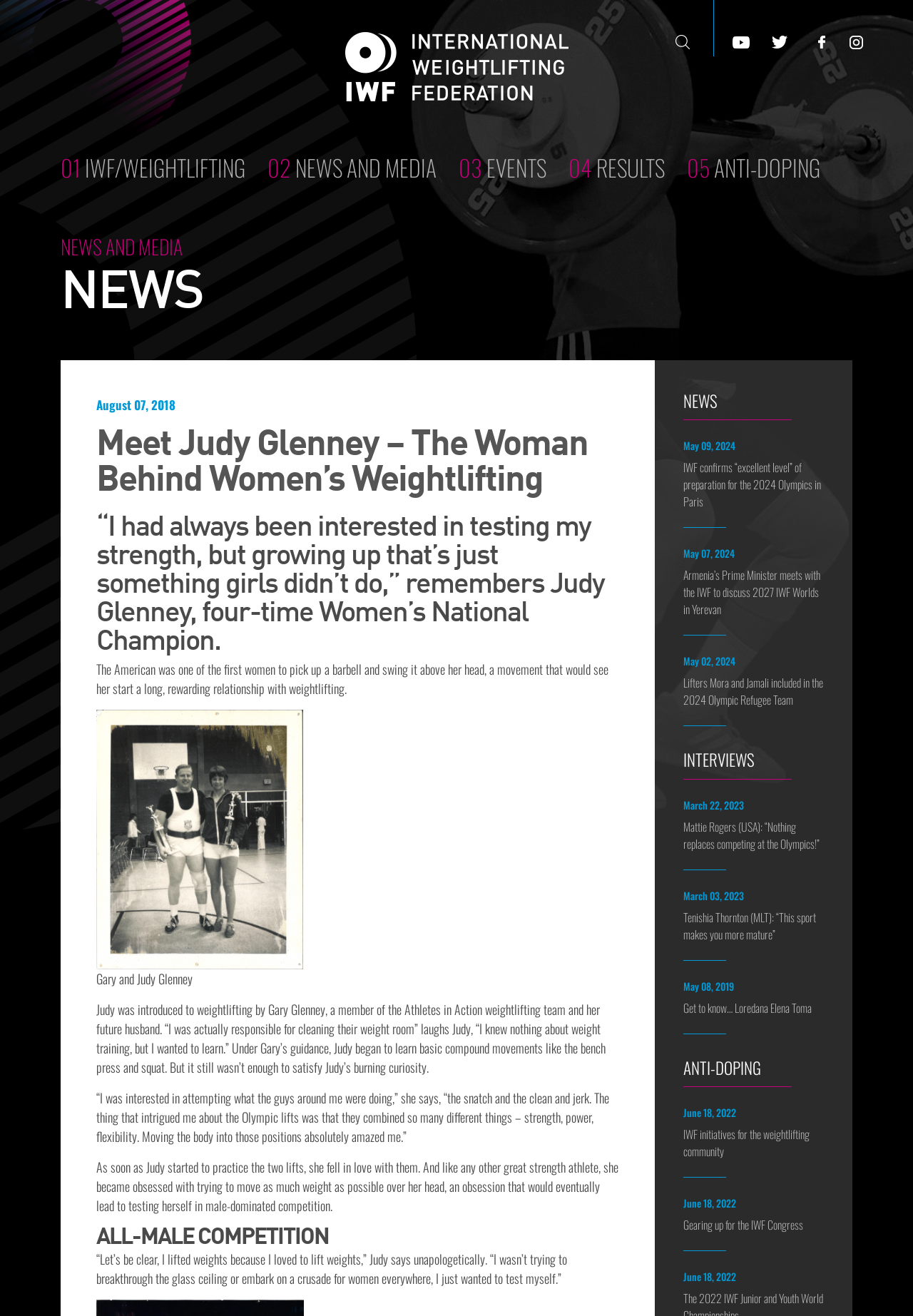Determine the bounding box coordinates for the area you should click to complete the following instruction: "Go to the calendar".

[0.0, 0.154, 1.0, 0.182]